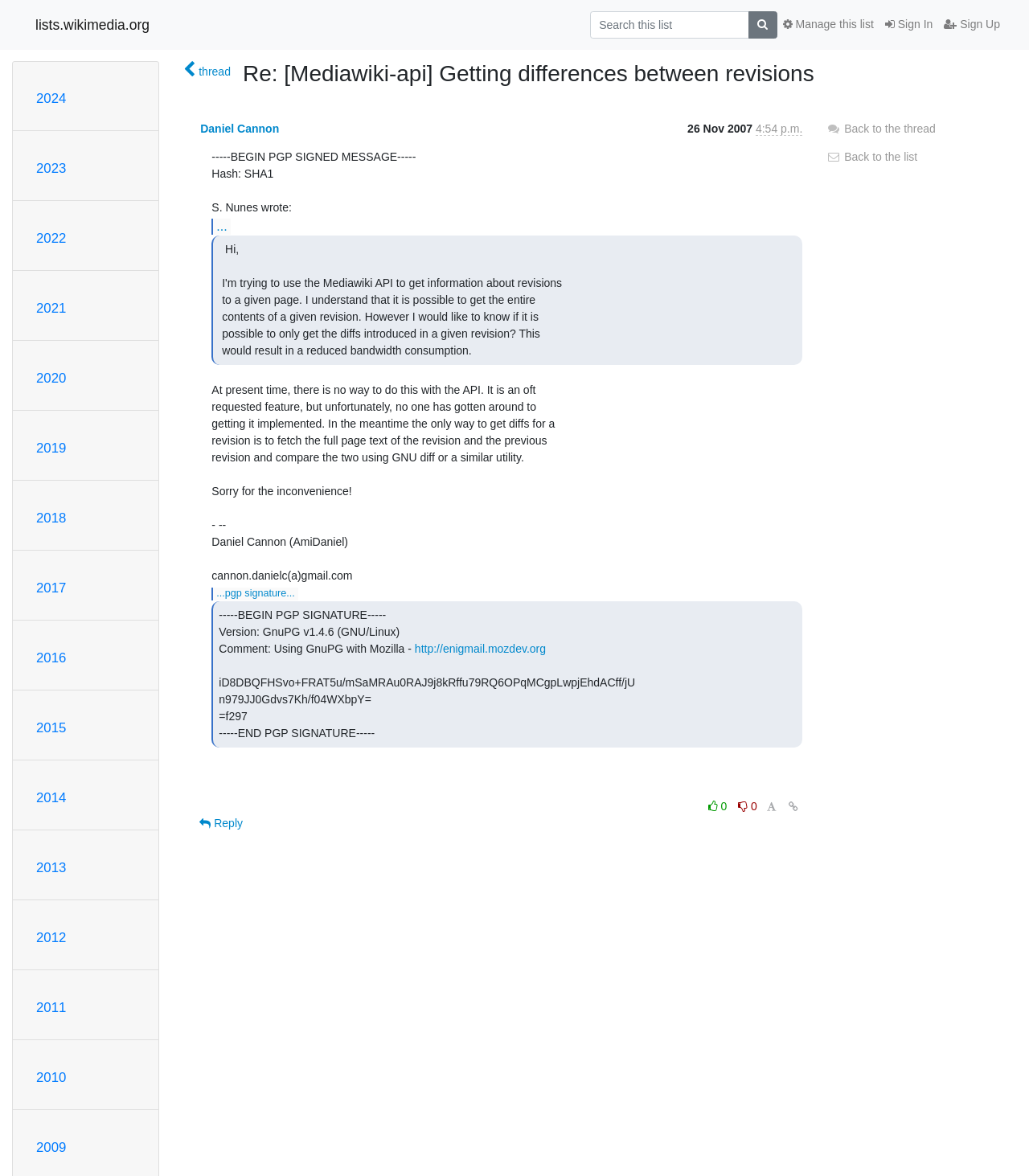What is the sender's time of the message?
From the image, respond using a single word or phrase.

Nov. 26, 2007, 9:54 a.m.